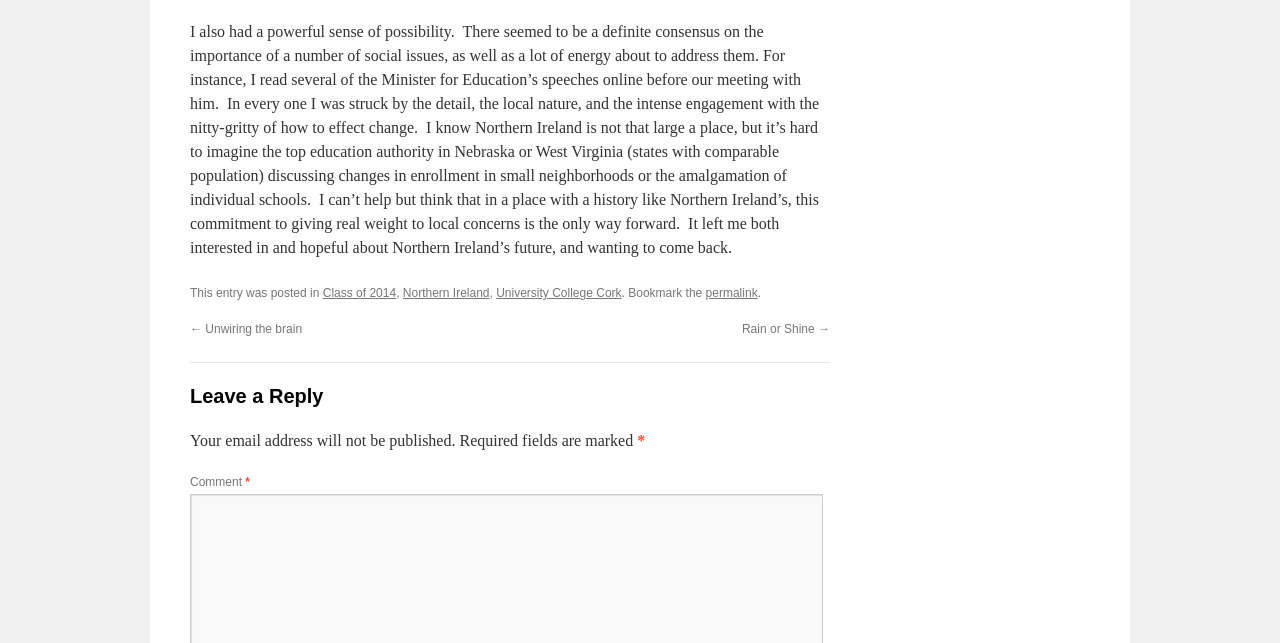Using the element description provided, determine the bounding box coordinates in the format (top-left x, top-left y, bottom-right x, bottom-right y). Ensure that all values are floating point numbers between 0 and 1. Element description: Home

None